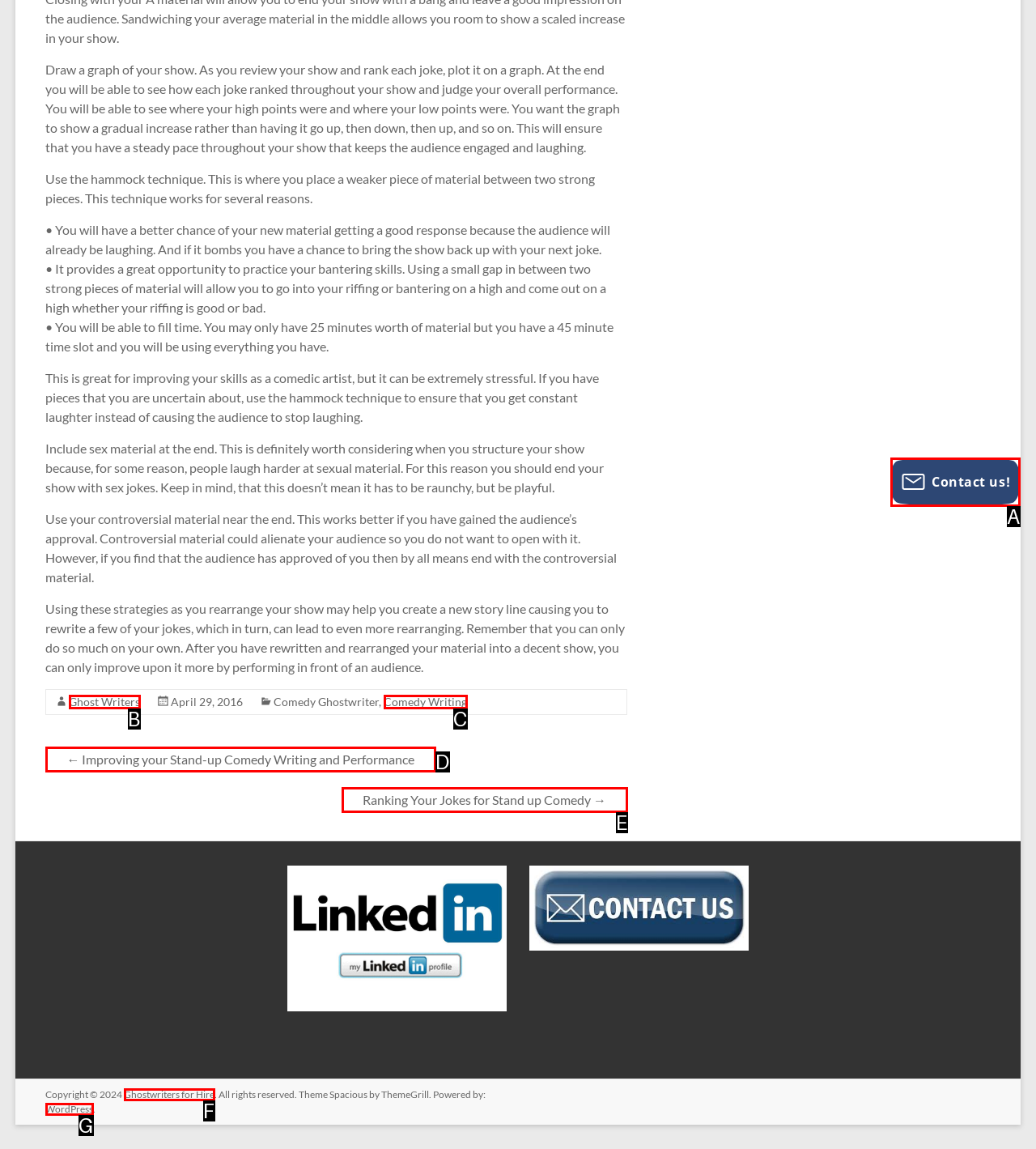Determine which option fits the element description: Ghostwriters for Hire
Answer with the option’s letter directly.

F